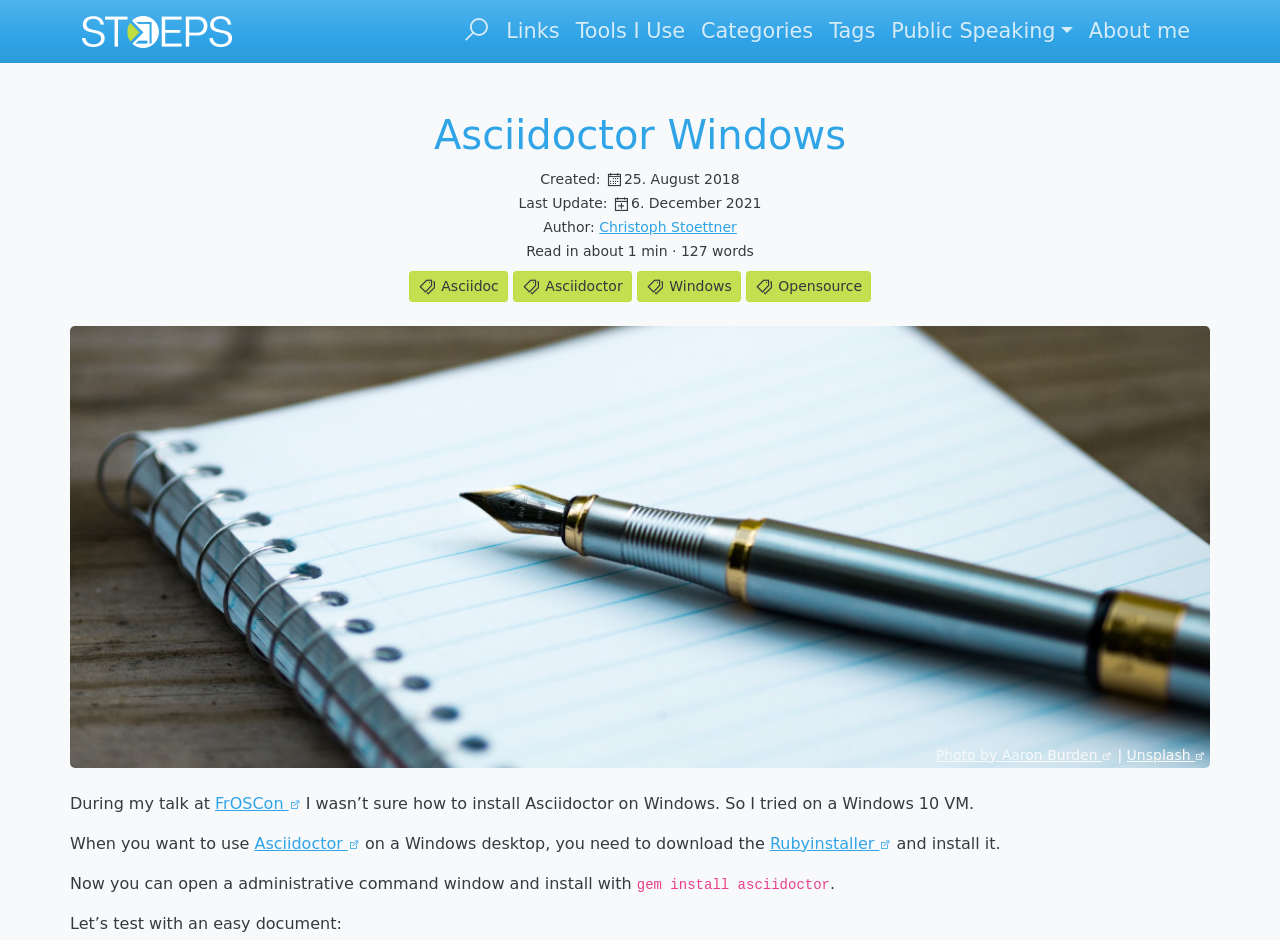Please specify the bounding box coordinates of the region to click in order to perform the following instruction: "Learn more about 'Asciidoctor'".

[0.199, 0.887, 0.281, 0.907]